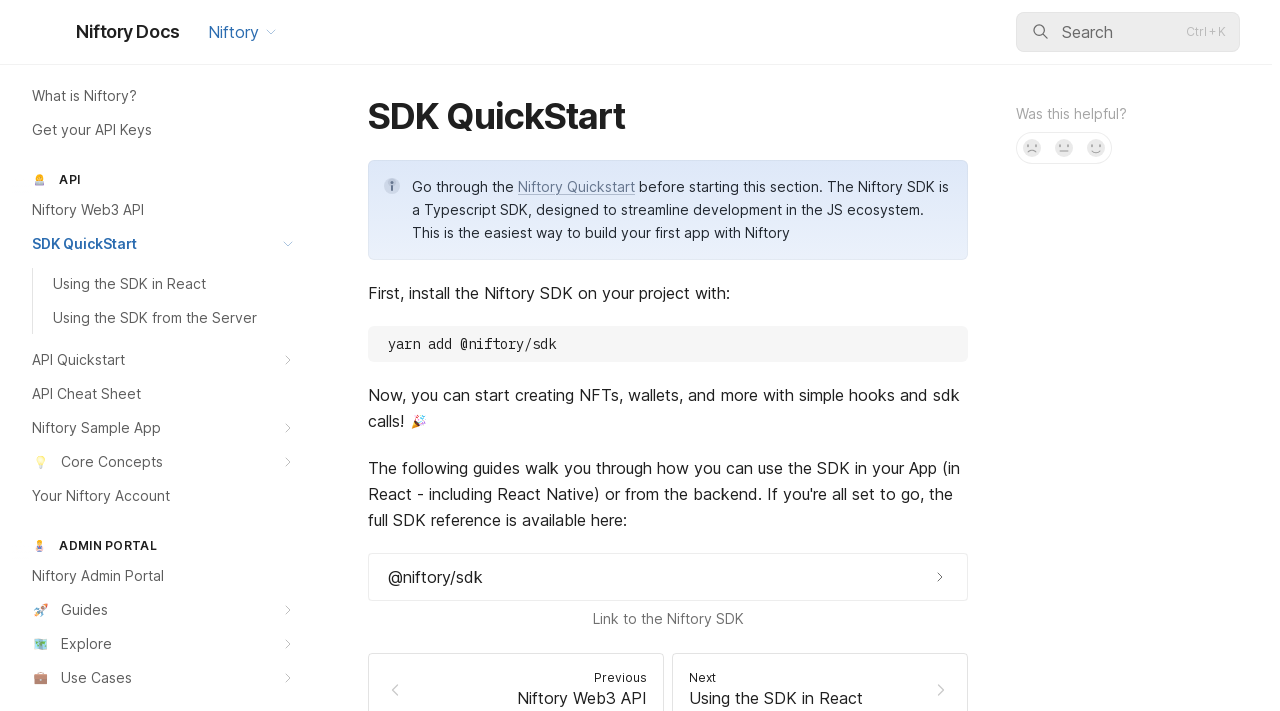What is the purpose of the 'Search' button? Based on the screenshot, please respond with a single word or phrase.

Search